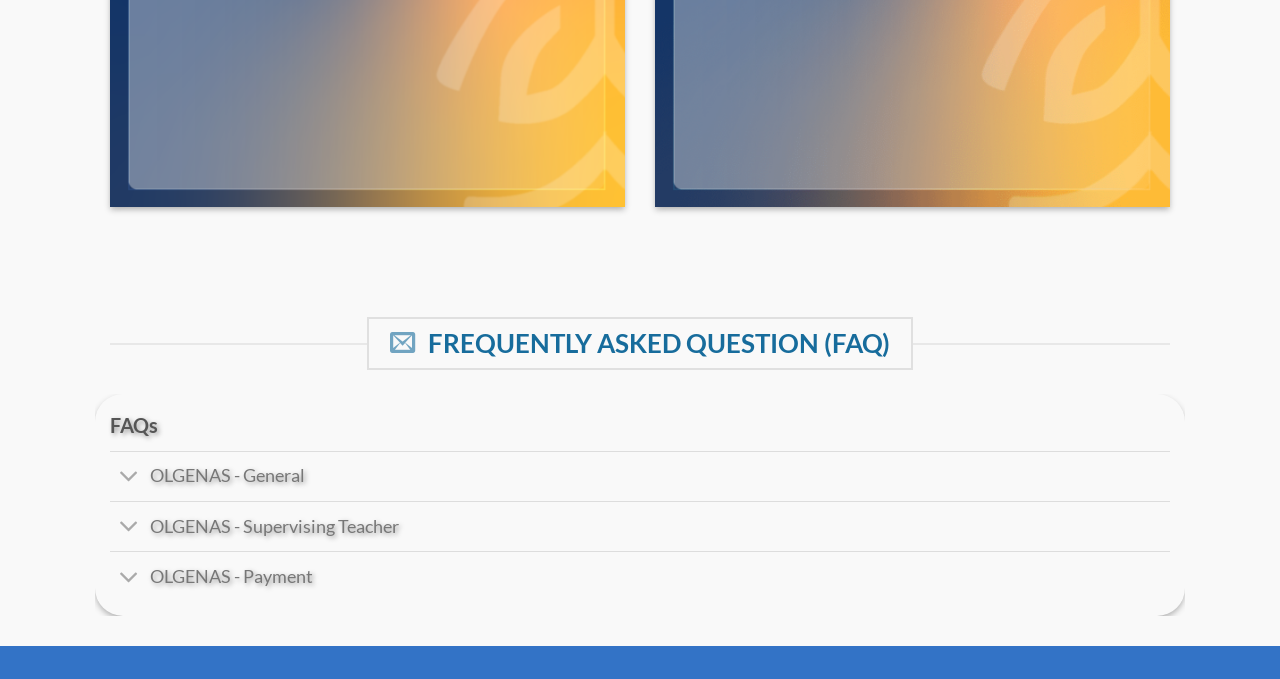Determine the bounding box for the UI element as described: "OLGENAS - Payment". The coordinates should be represented as four float numbers between 0 and 1, formatted as [left, top, right, bottom].

[0.086, 0.812, 0.914, 0.886]